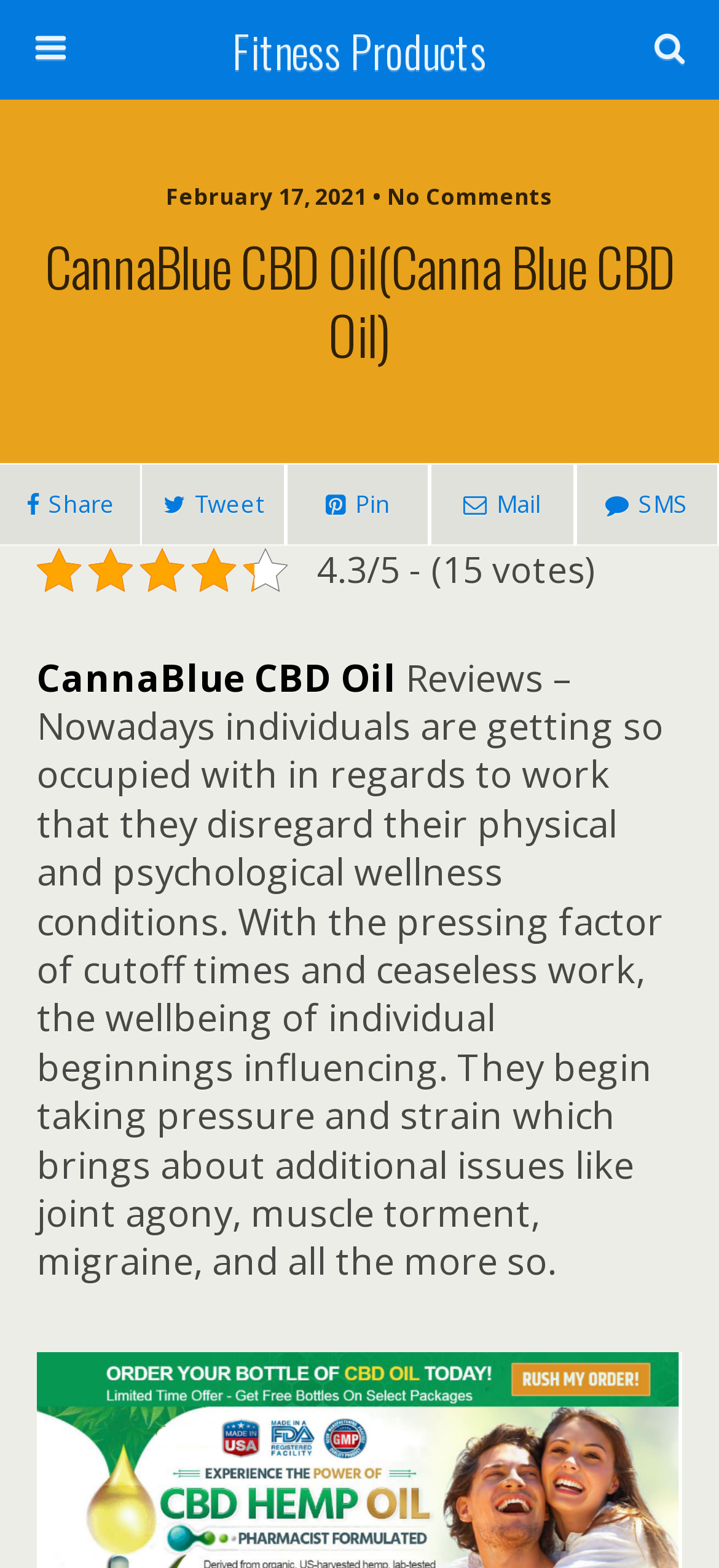Provide a short, one-word or phrase answer to the question below:
What is the date of the review?

February 17, 2021